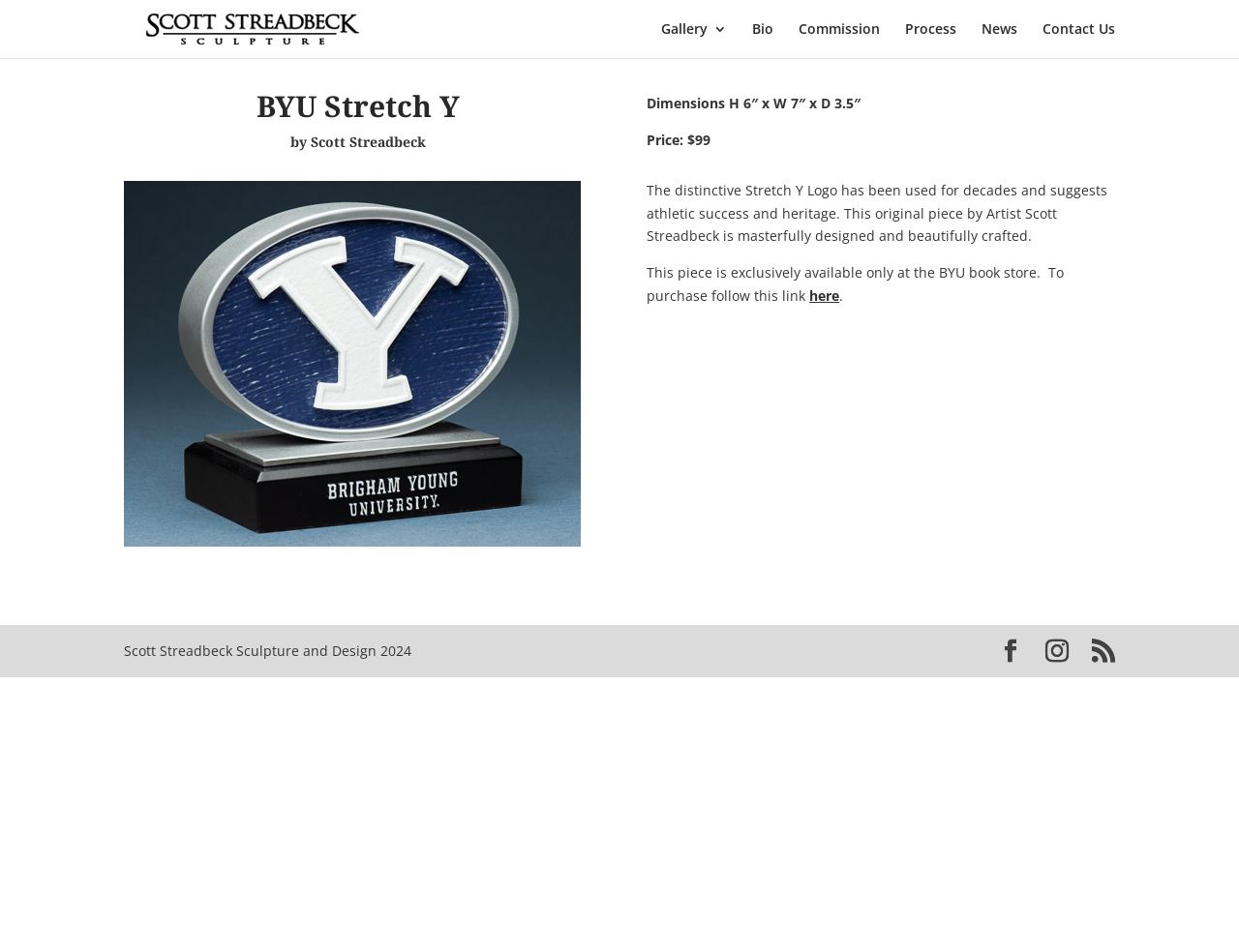Please identify the bounding box coordinates of the element's region that needs to be clicked to fulfill the following instruction: "Contact Us". The bounding box coordinates should consist of four float numbers between 0 and 1, i.e., [left, top, right, bottom].

[0.841, 0.023, 0.9, 0.061]